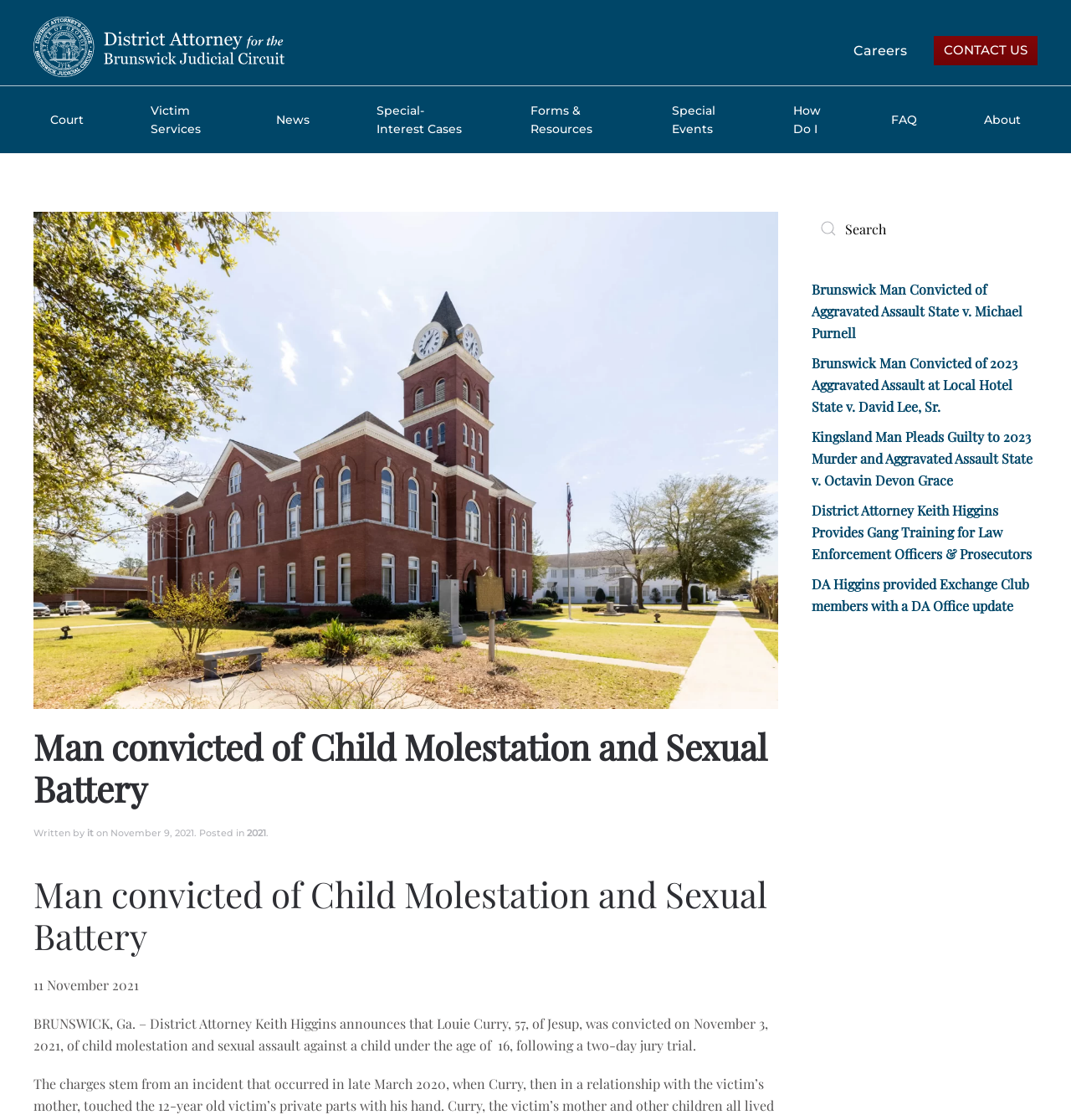Using the format (top-left x, top-left y, bottom-right x, bottom-right y), provide the bounding box coordinates for the described UI element. All values should be floating point numbers between 0 and 1: Forms & Resources

[0.48, 0.088, 0.58, 0.126]